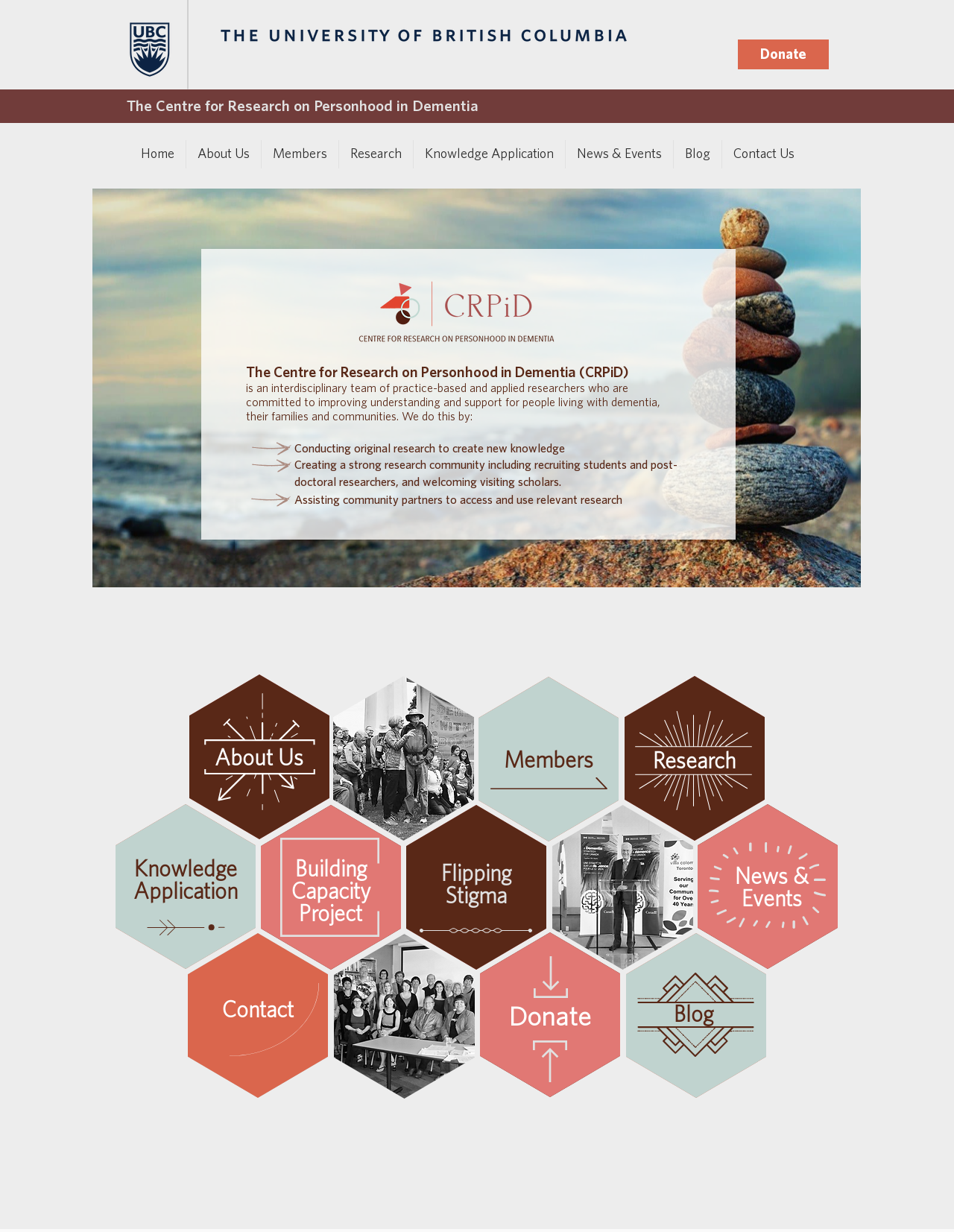What is the purpose of the research center?
Make sure to answer the question with a detailed and comprehensive explanation.

I found the answer by reading the text 'is an interdisciplinary team of practice-based and applied researchers who are committed to improving understanding and support for people living with dementia, their families and communities.' which describes the purpose of the research center.